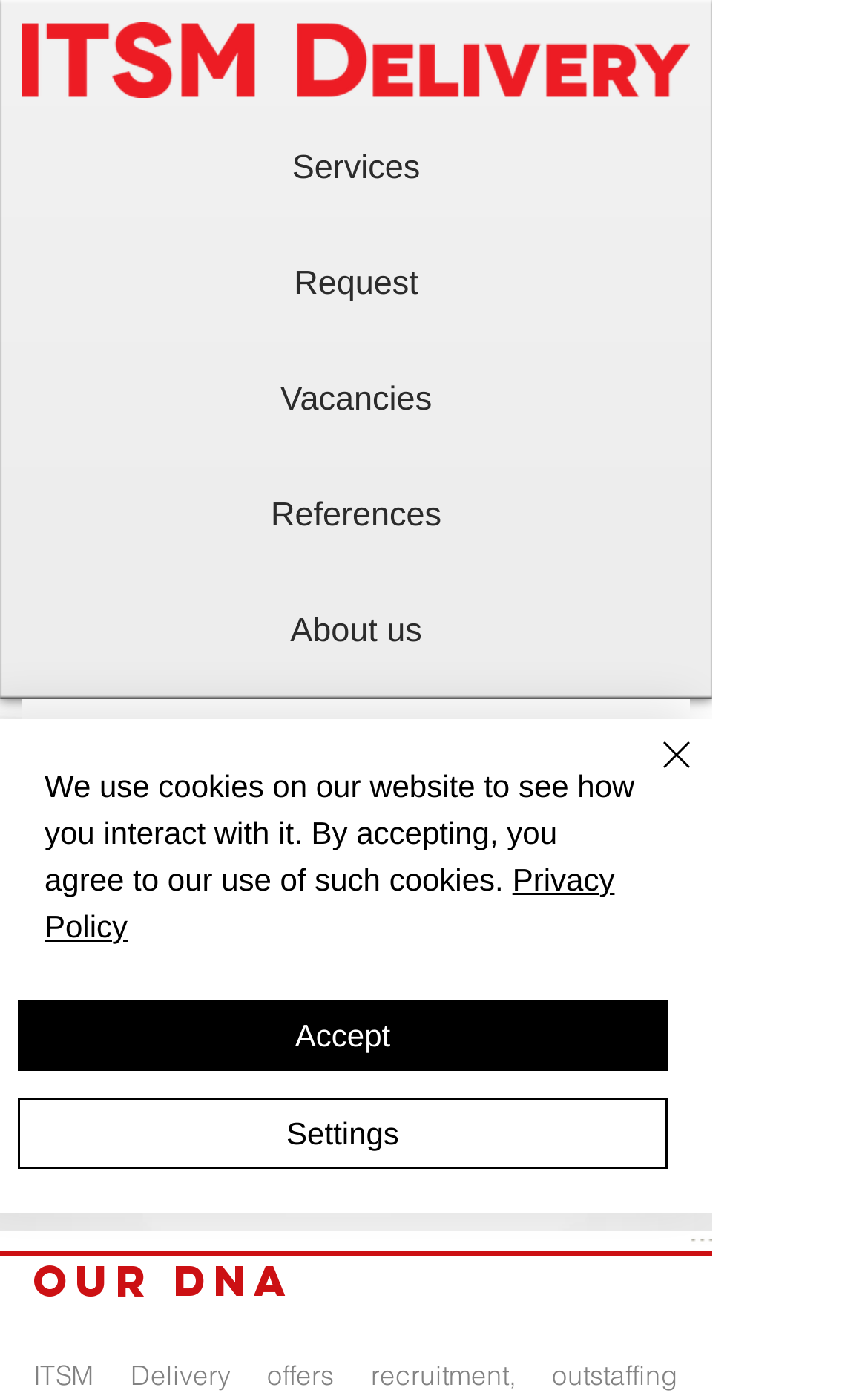What is the purpose of the 'Quick actions' button?
Refer to the image and provide a one-word or short phrase answer.

Unknown